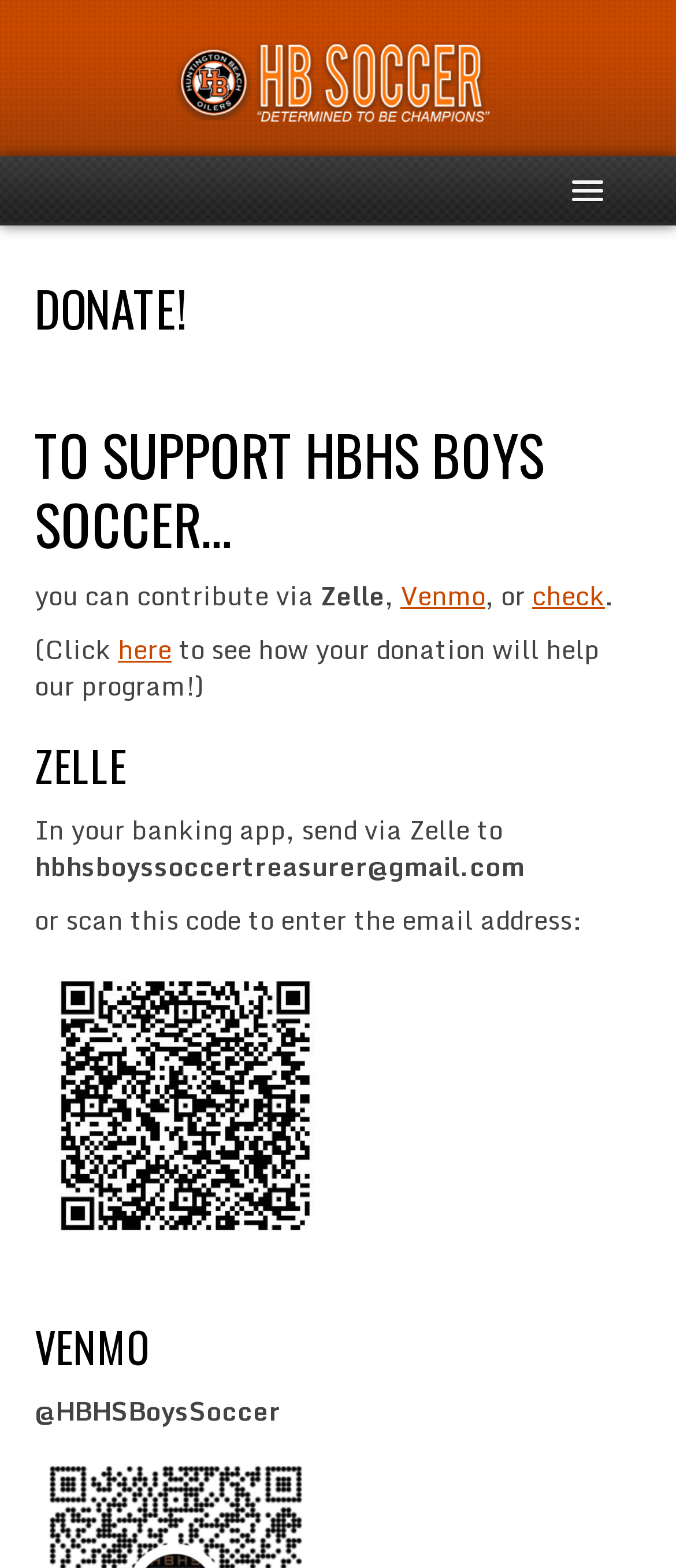How many links are there in the navigation menu?
Please answer the question with as much detail and depth as you can.

There are 9 links in the navigation menu, which are 'HOME', 'SCHEDULE', 'ROSTER', 'TEAM NEWS', 'PHOTO GALLERY', 'SUMMER CAMP-2024', 'HBHS ALL TURF TOURNAMENT', 'MAP', and 'BOOSTER CLUB'.